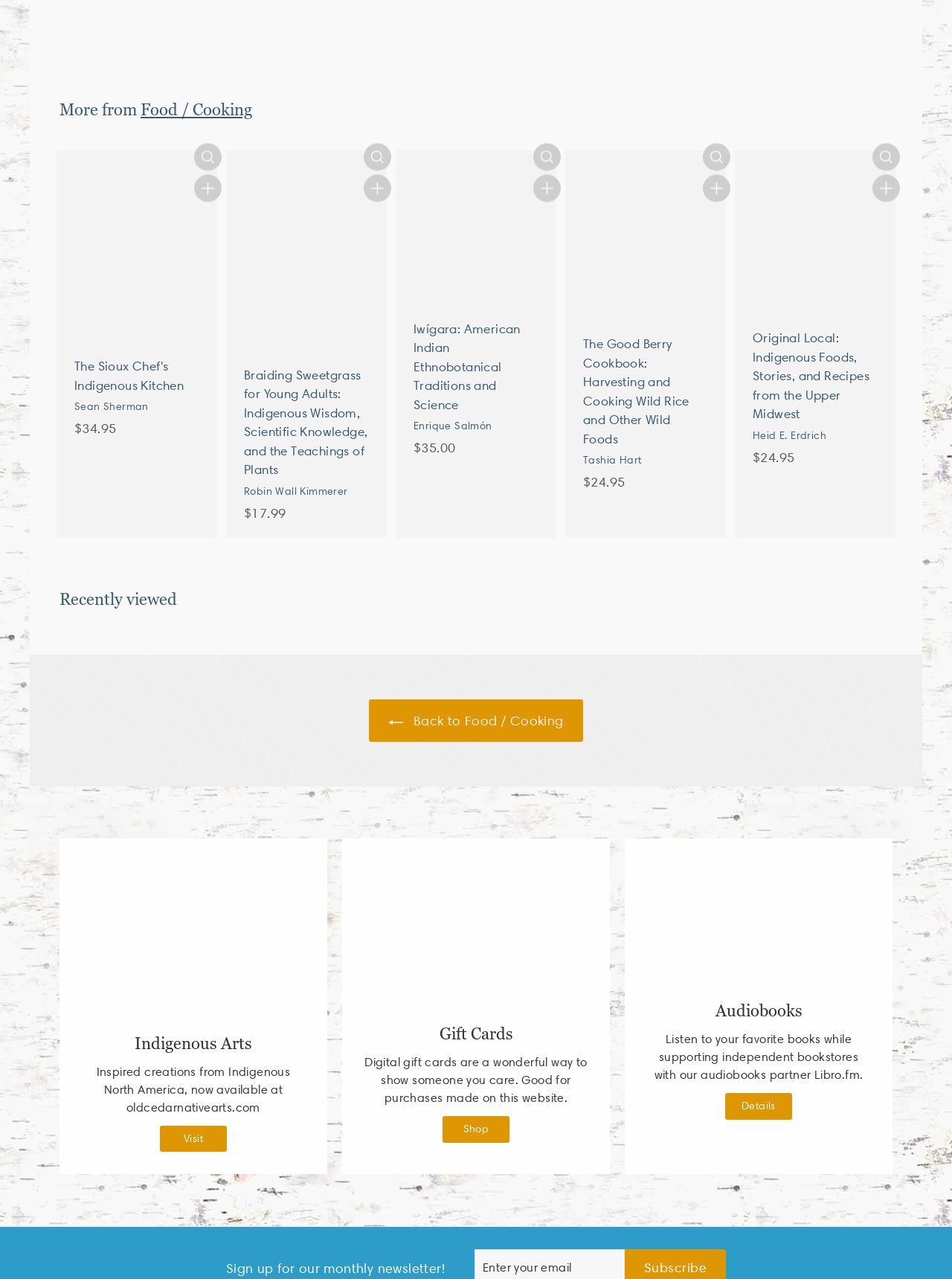Locate the bounding box coordinates of the element that should be clicked to execute the following instruction: "Browse 'Indigenous Arts'".

[0.086, 0.673, 0.32, 0.797]